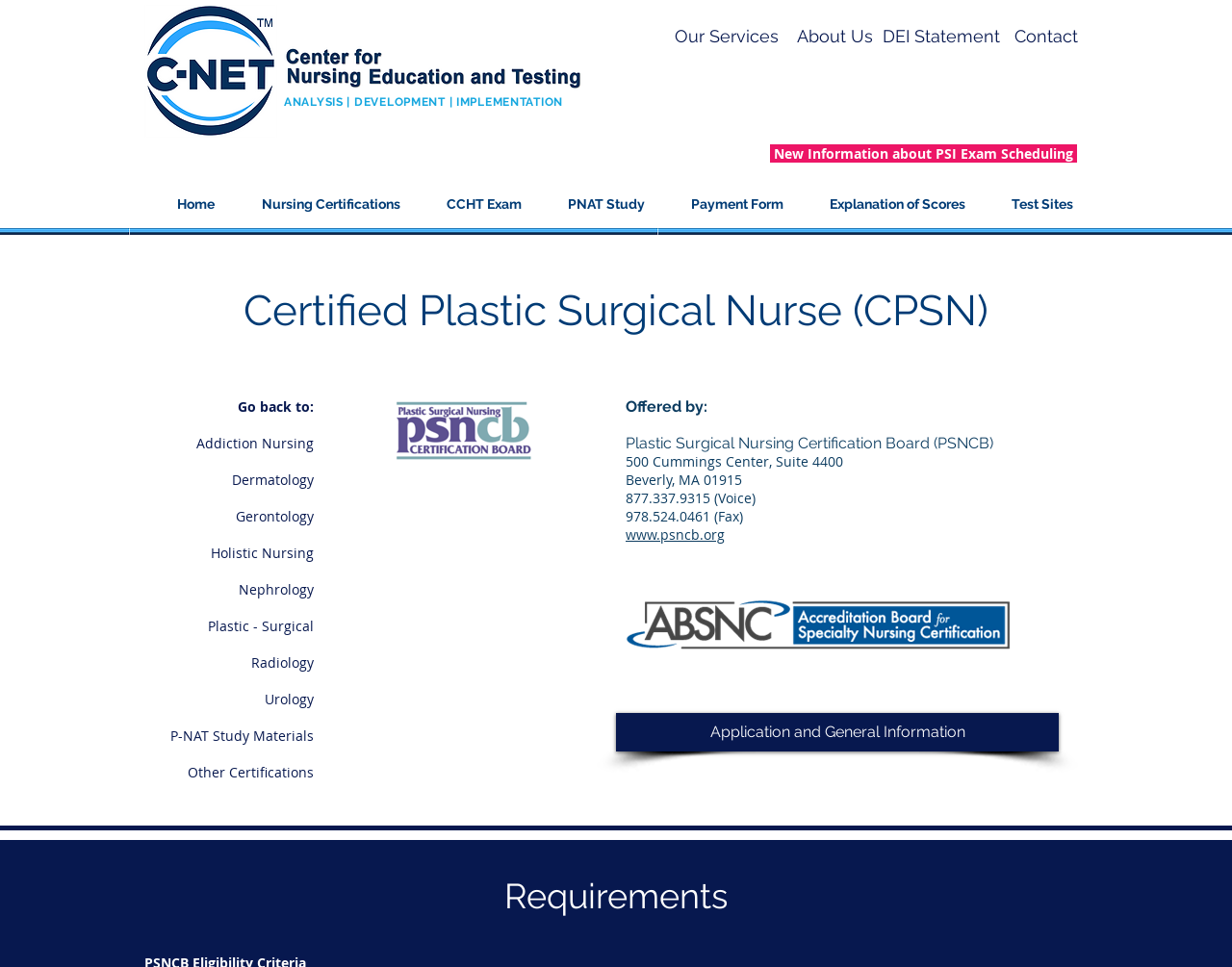What is the purpose of the 'Site Search' iframe?
Please use the image to provide a one-word or short phrase answer.

To search the site